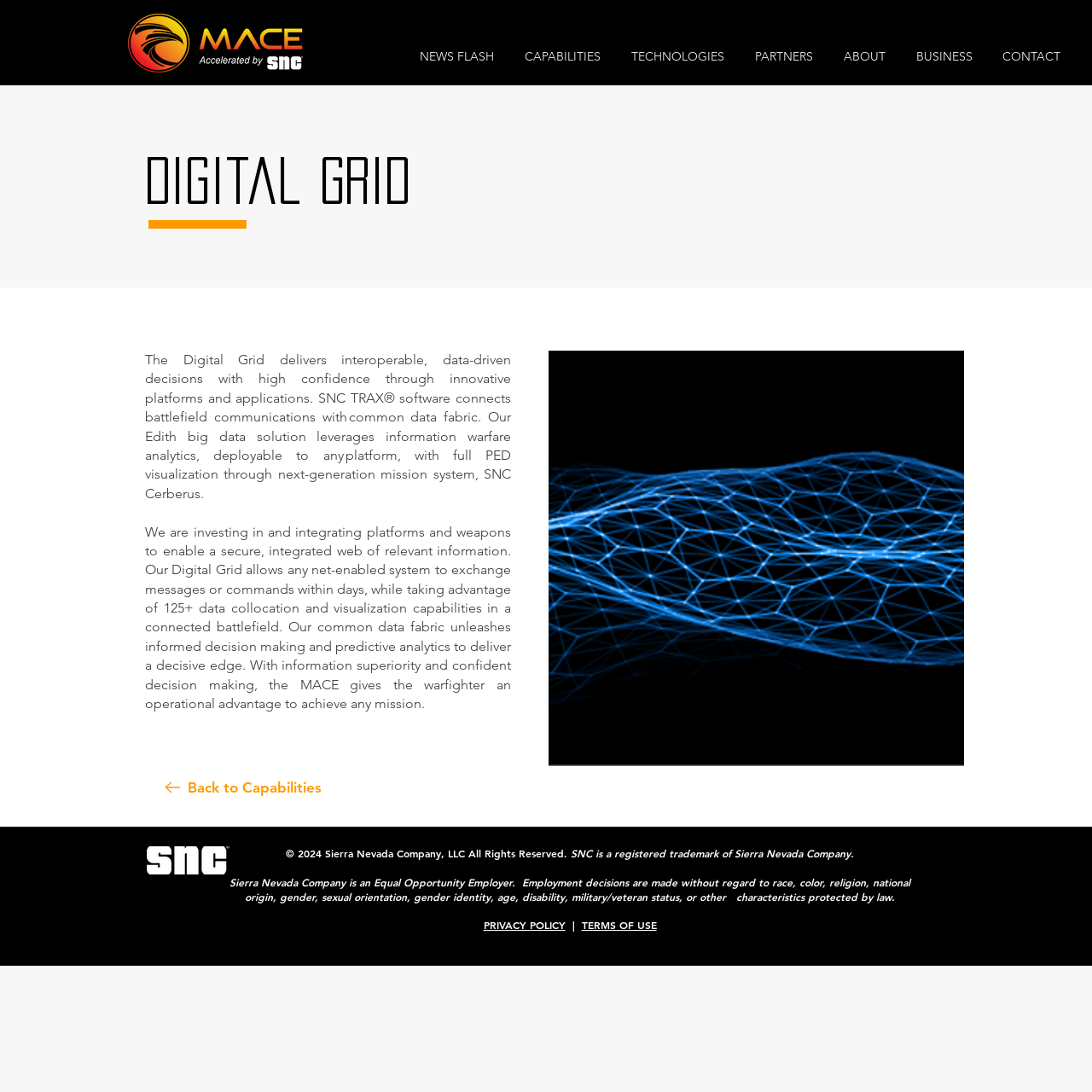Pinpoint the bounding box coordinates of the area that must be clicked to complete this instruction: "Click on NEWS FLASH".

[0.37, 0.038, 0.466, 0.066]